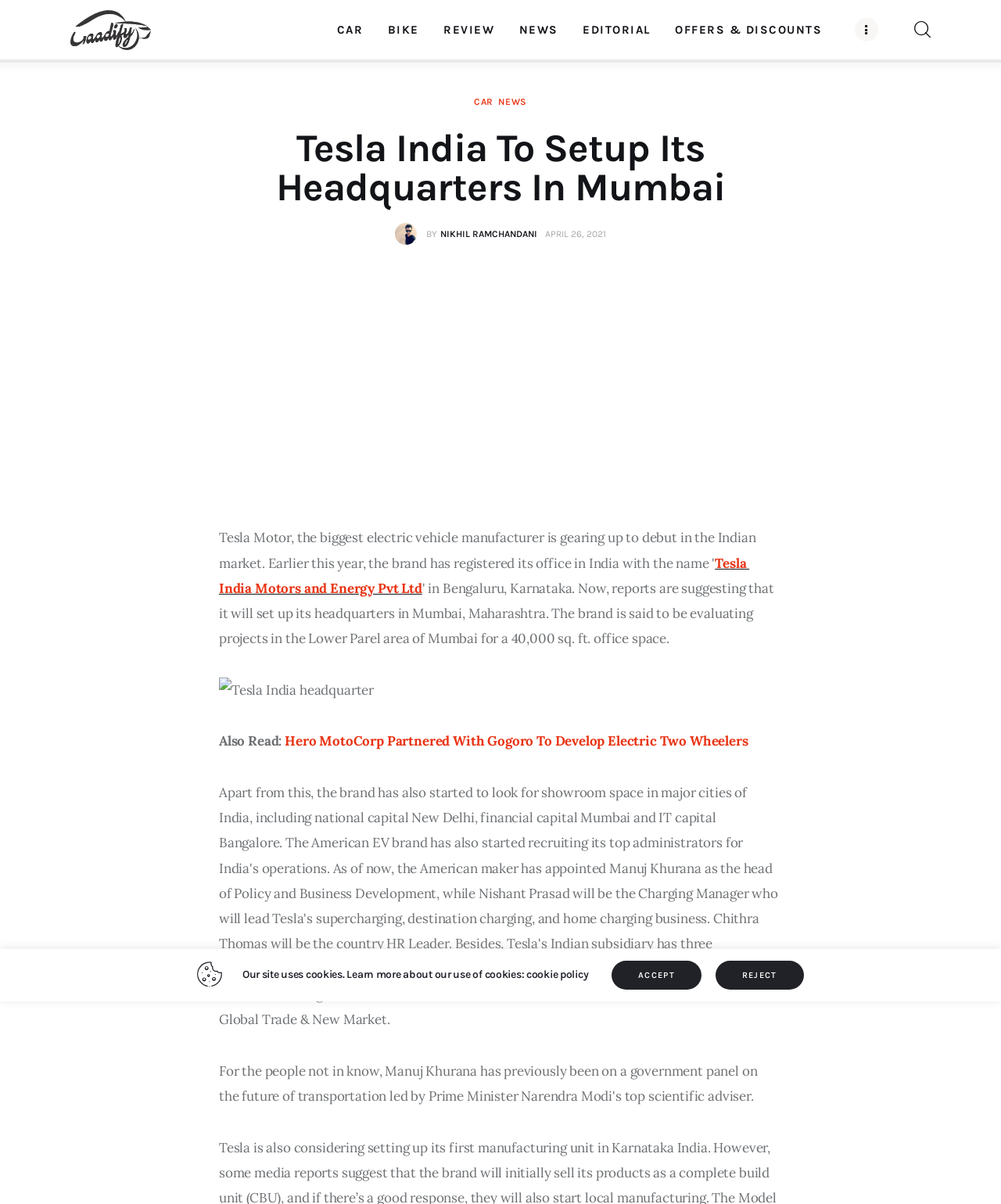Where is Tesla setting up its headquarters in India?
Using the information from the image, provide a comprehensive answer to the question.

The webpage's main heading states 'Tesla India To Setup Its Headquarters In Mumbai', which clearly indicates the location of Tesla's headquarters in India.